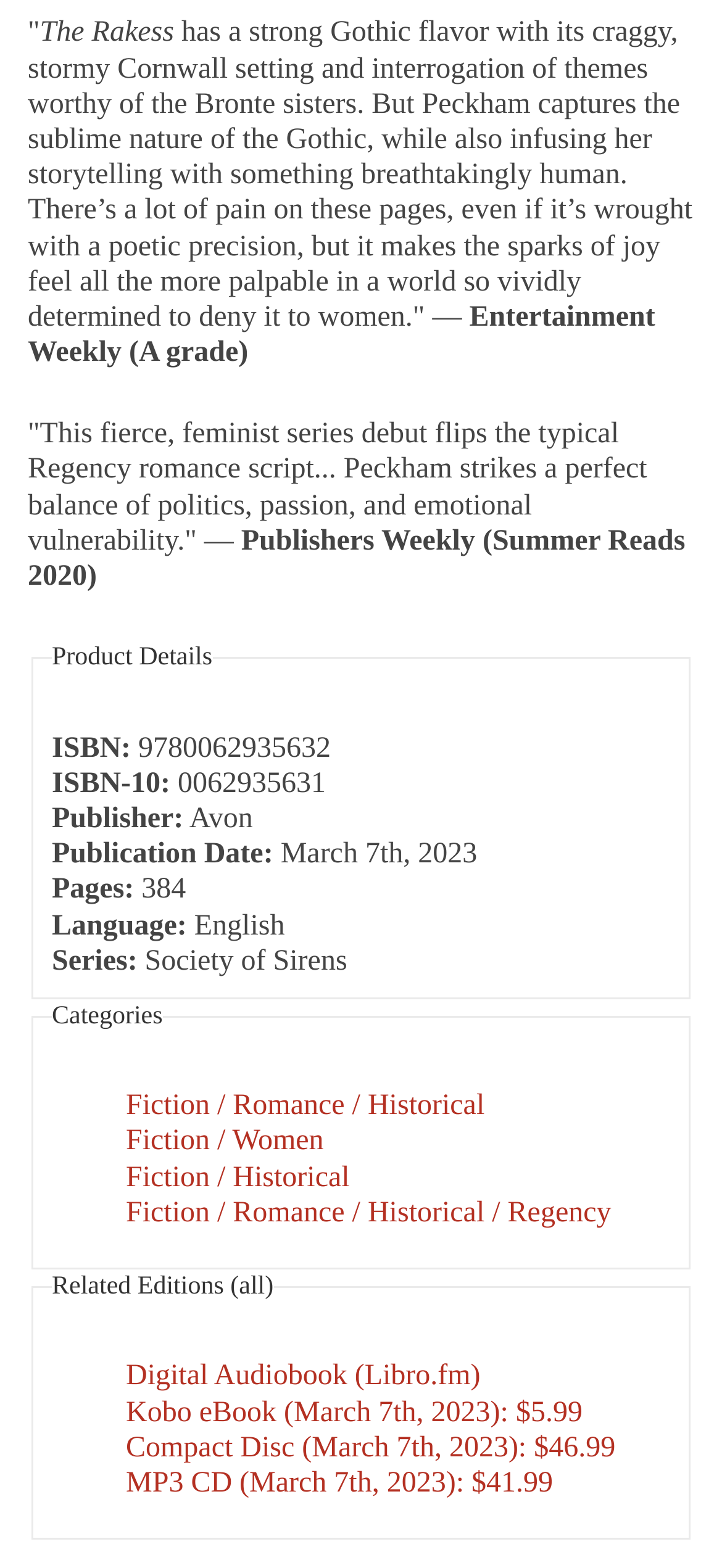Find the bounding box coordinates of the element to click in order to complete this instruction: "Explore Fiction / Romance / Historical category". The bounding box coordinates must be four float numbers between 0 and 1, denoted as [left, top, right, bottom].

[0.174, 0.695, 0.671, 0.715]